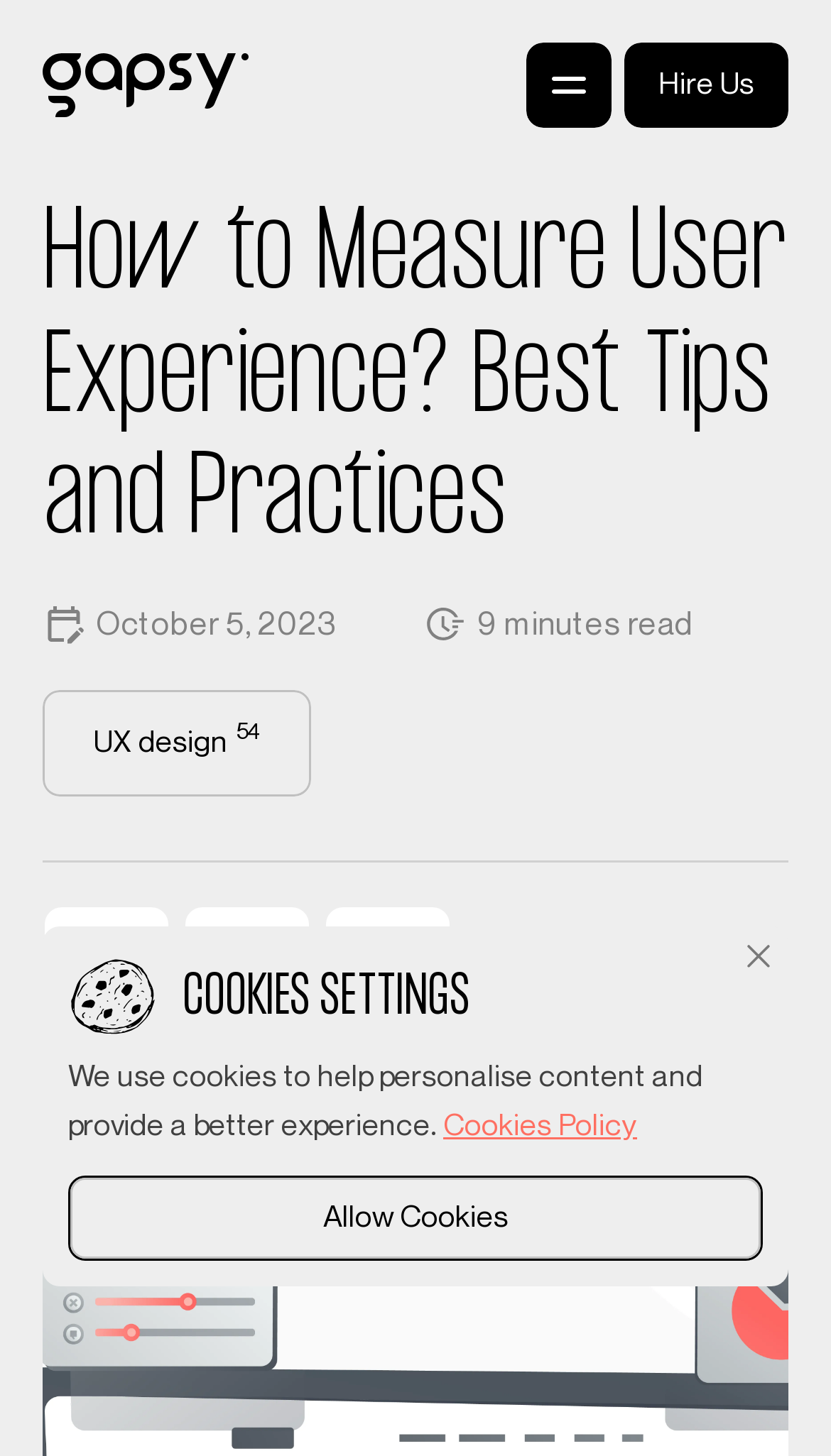Please identify the bounding box coordinates of the element I should click to complete this instruction: 'Close the cookies notification'. The coordinates should be given as four float numbers between 0 and 1, like this: [left, top, right, bottom].

[0.877, 0.637, 0.949, 0.678]